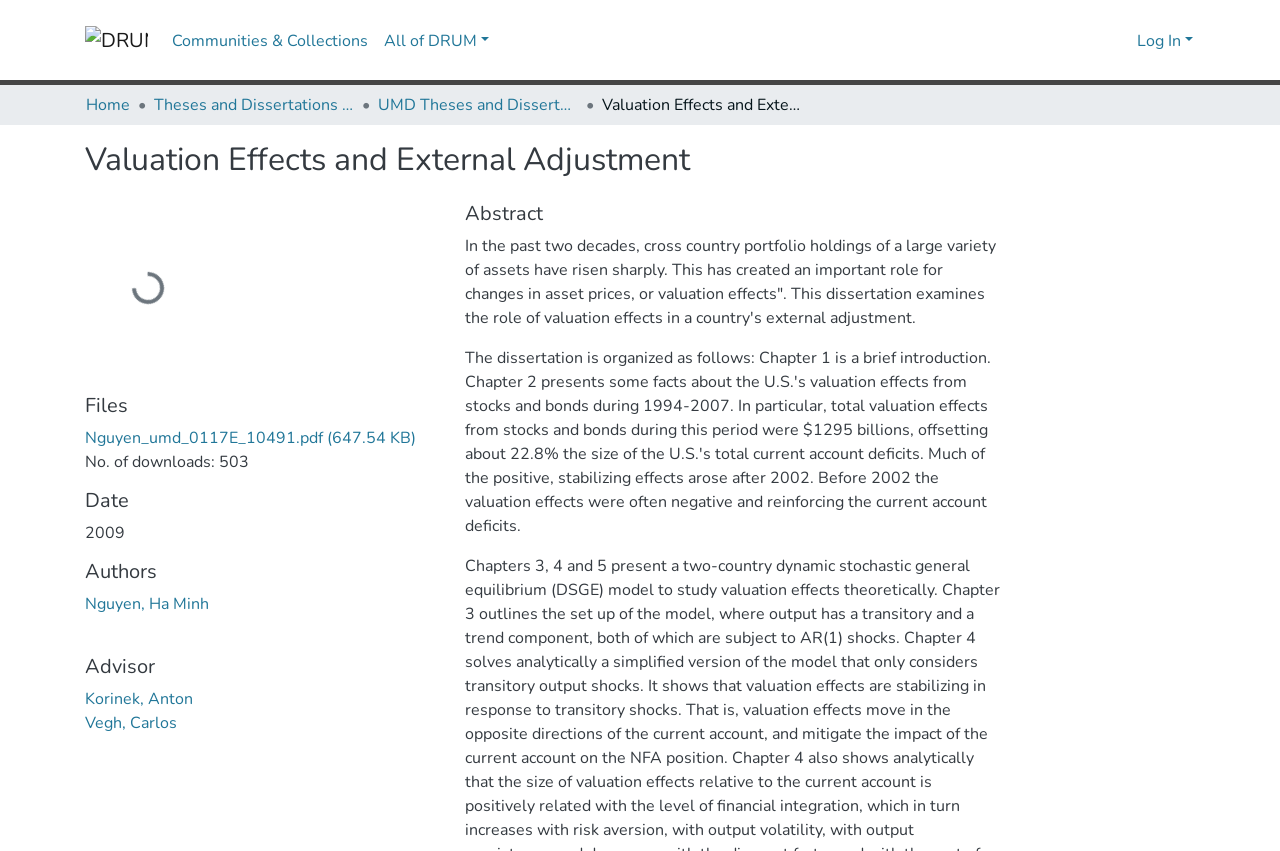Find the bounding box coordinates for the area that must be clicked to perform this action: "Log in to the system".

[0.887, 0.035, 0.934, 0.061]